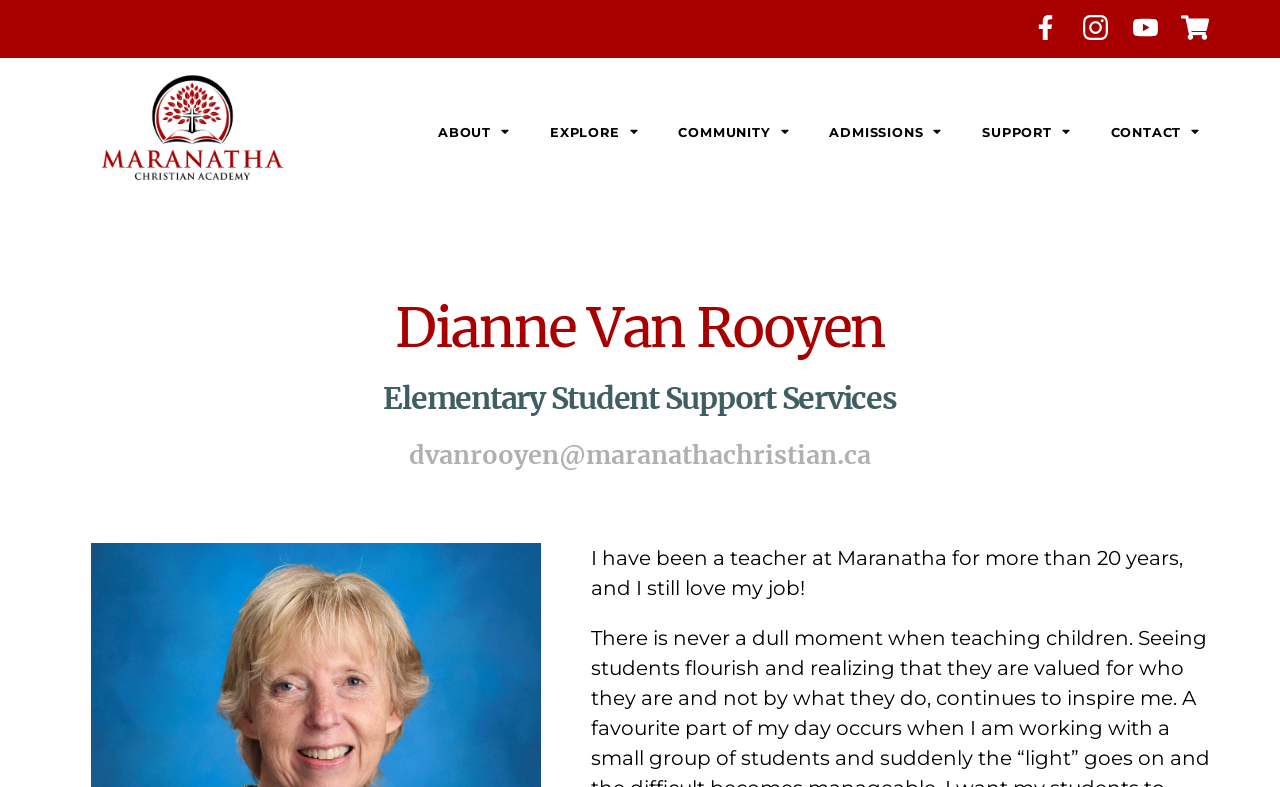Given the following UI element description: "EXPLORE", find the bounding box coordinates in the webpage screenshot.

[0.414, 0.141, 0.514, 0.197]